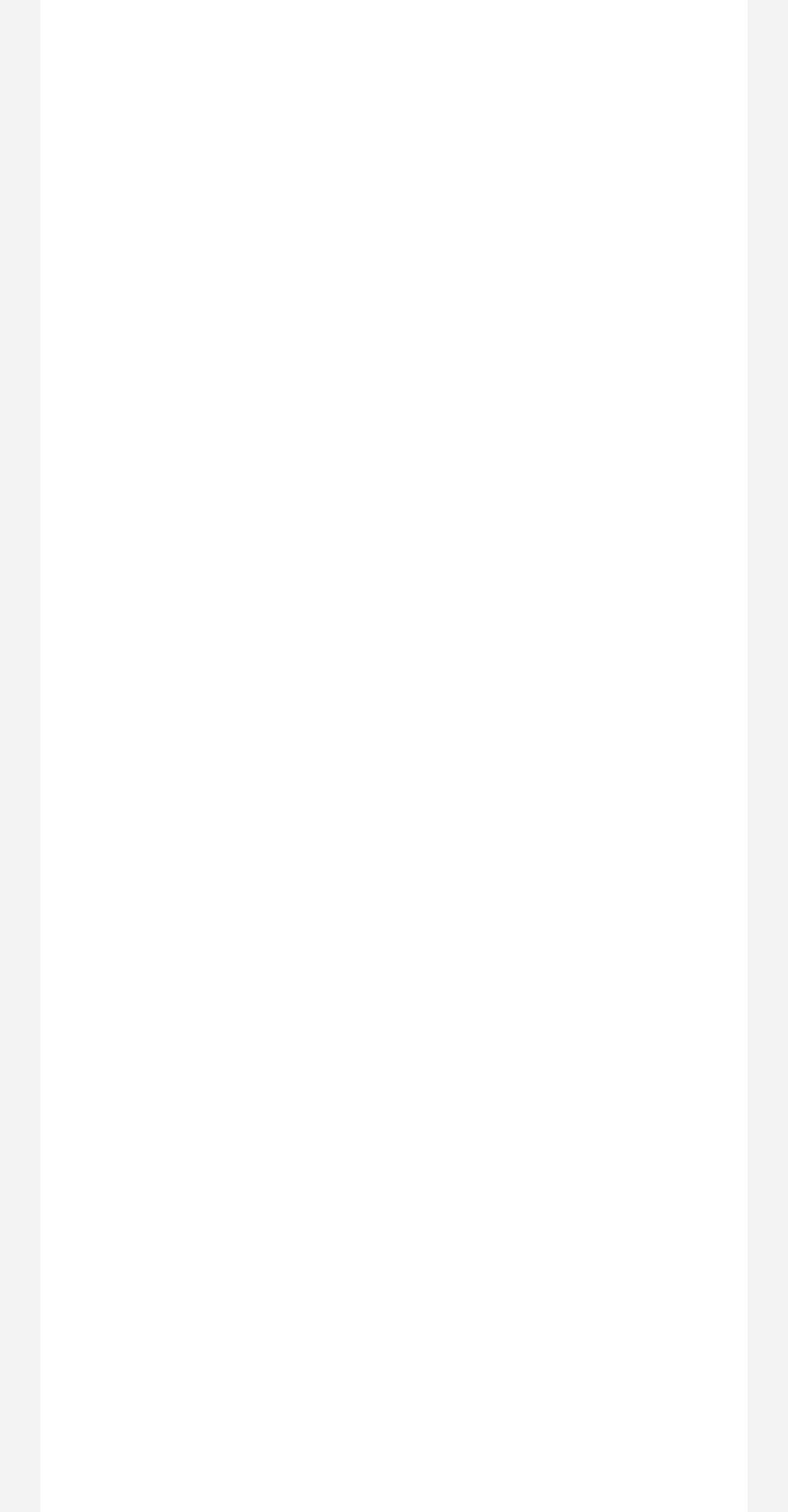Locate the UI element that matches the description funSMS in the webpage screenshot. Return the bounding box coordinates in the format (top-left x, top-left y, bottom-right x, bottom-right y), with values ranging from 0 to 1.

[0.144, 0.937, 0.269, 0.96]